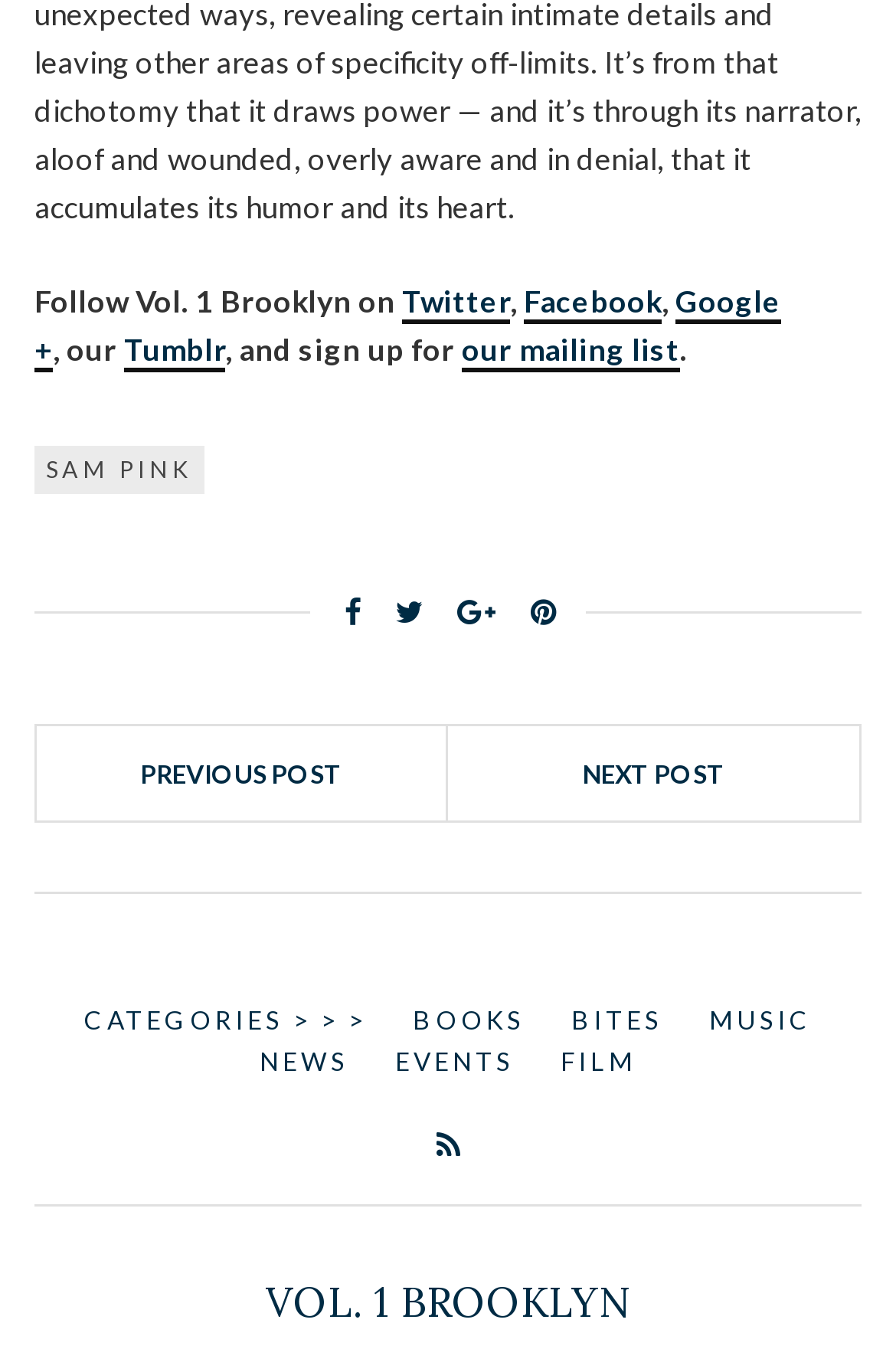How many icons are there below 'NEXT POST'?
Using the image provided, answer with just one word or phrase.

4